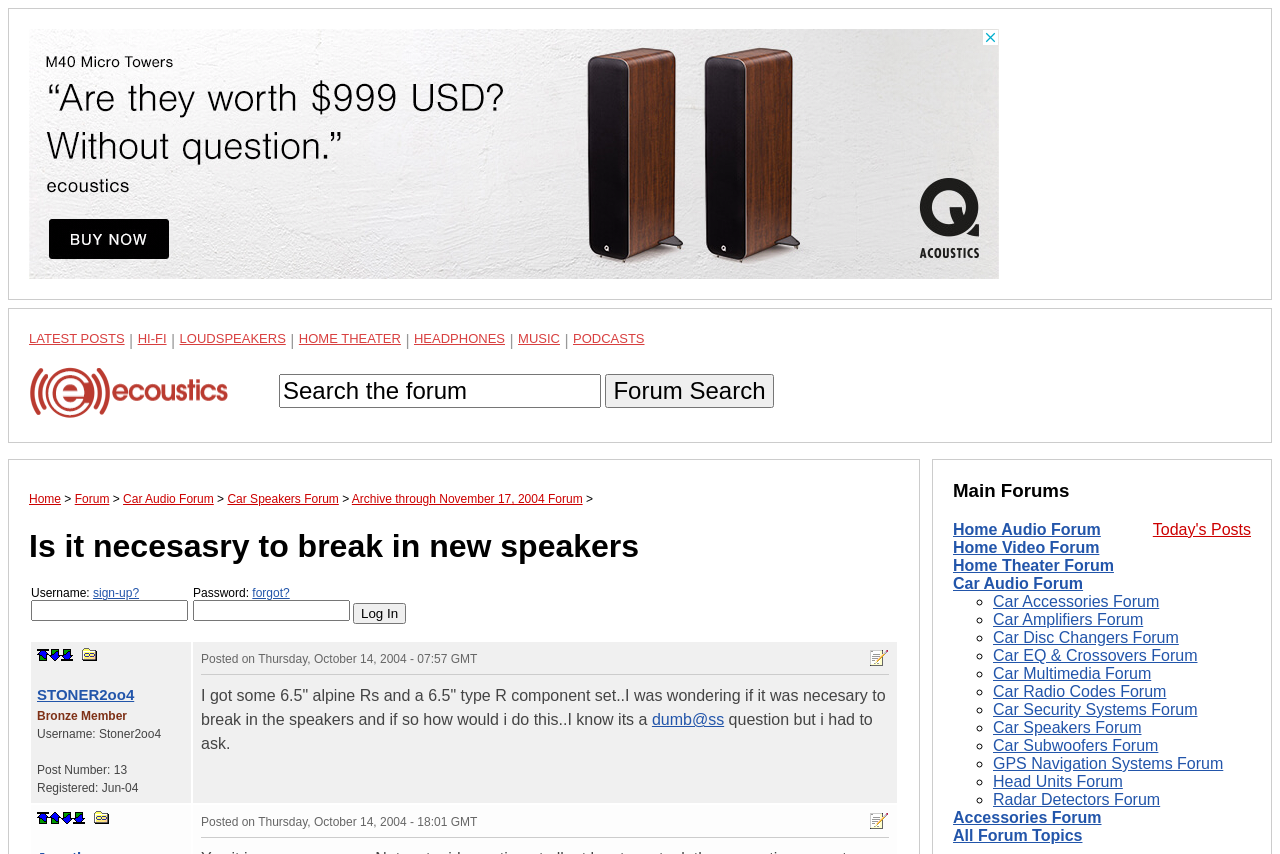Can you extract the headline from the webpage for me?

Is it necesasry to break in new speakers